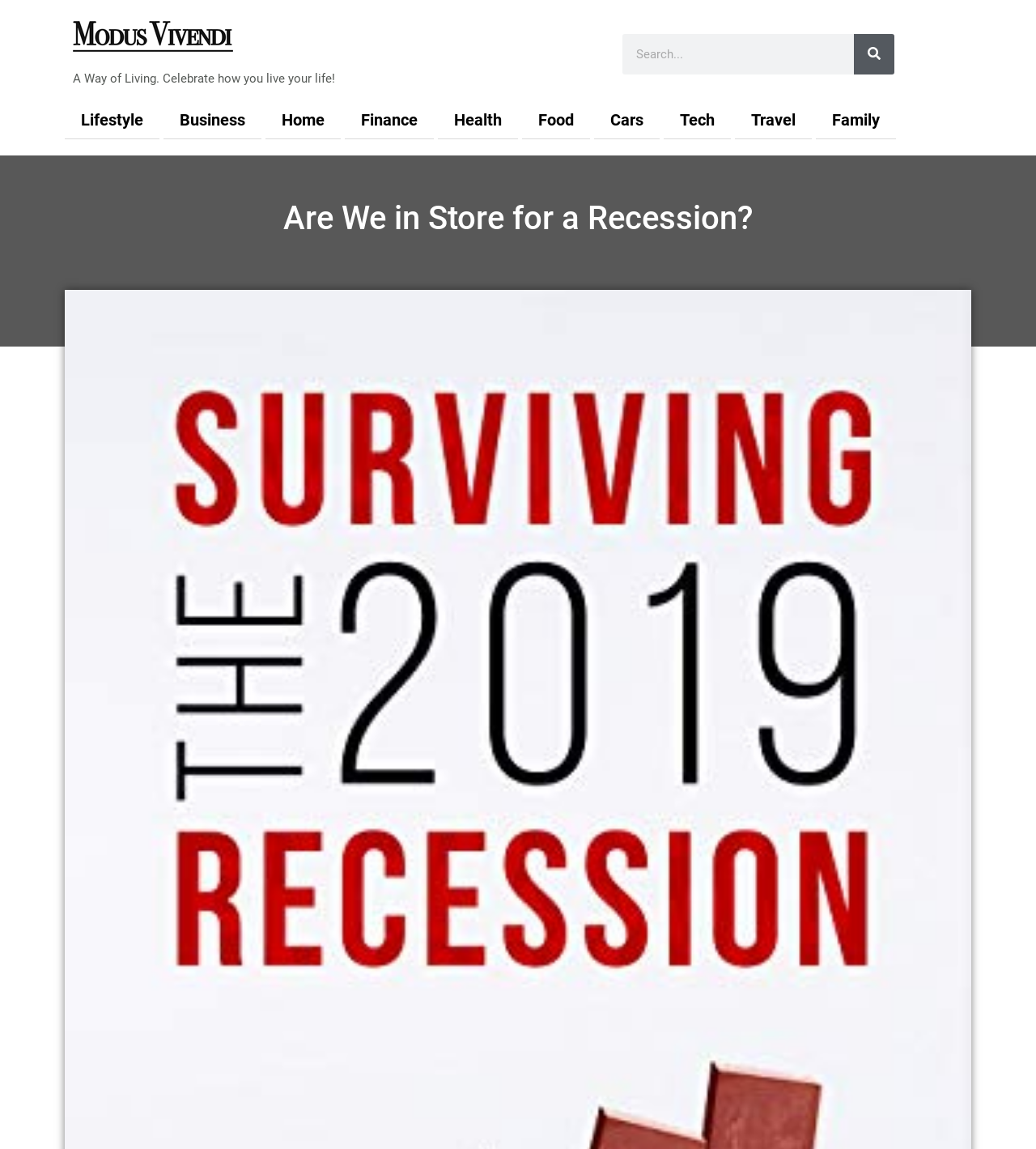Please mark the bounding box coordinates of the area that should be clicked to carry out the instruction: "Go to Lifestyle page".

[0.062, 0.088, 0.154, 0.121]